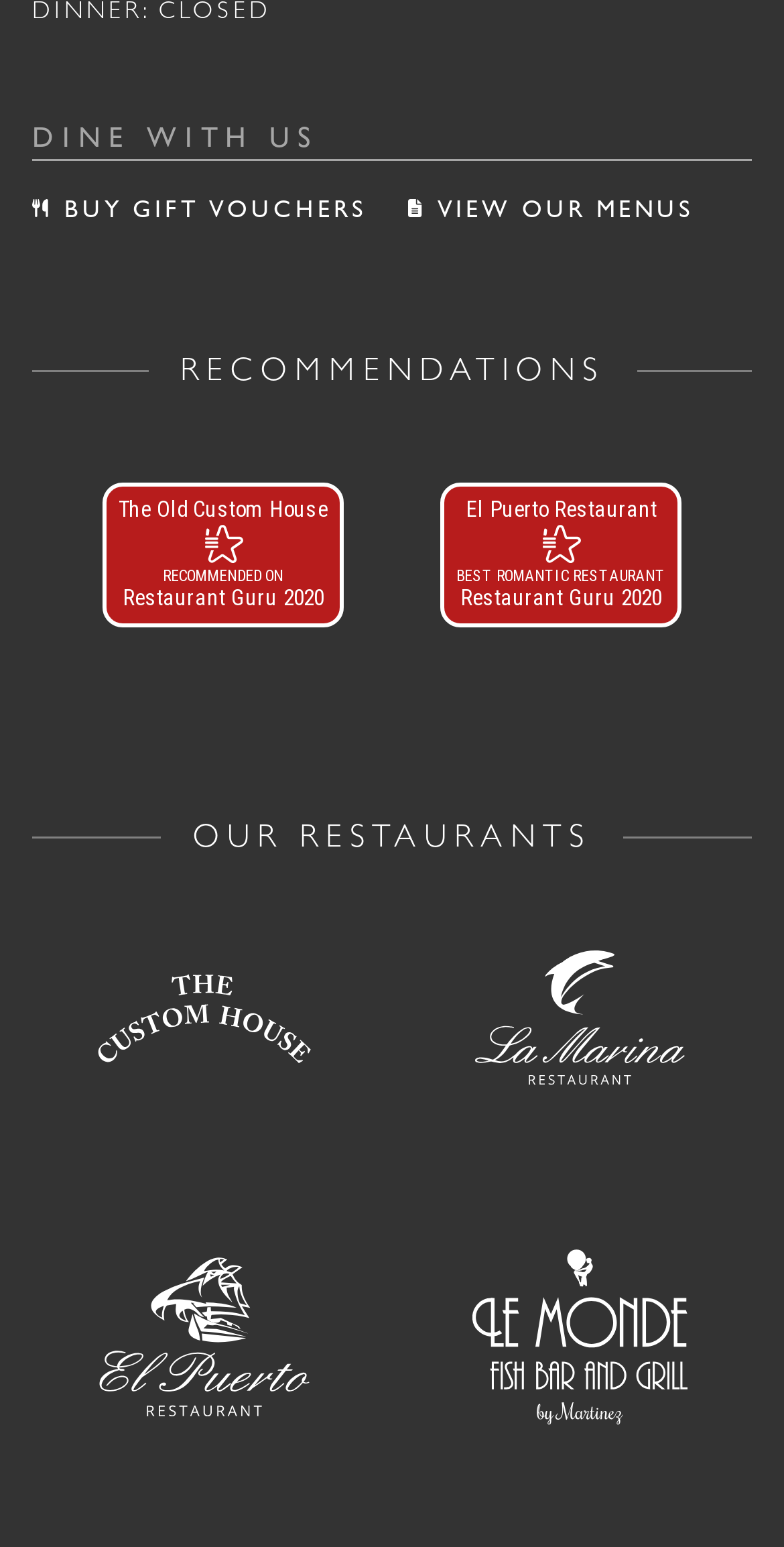What can be bought from this webpage?
Answer the question based on the image using a single word or a brief phrase.

Gift vouchers